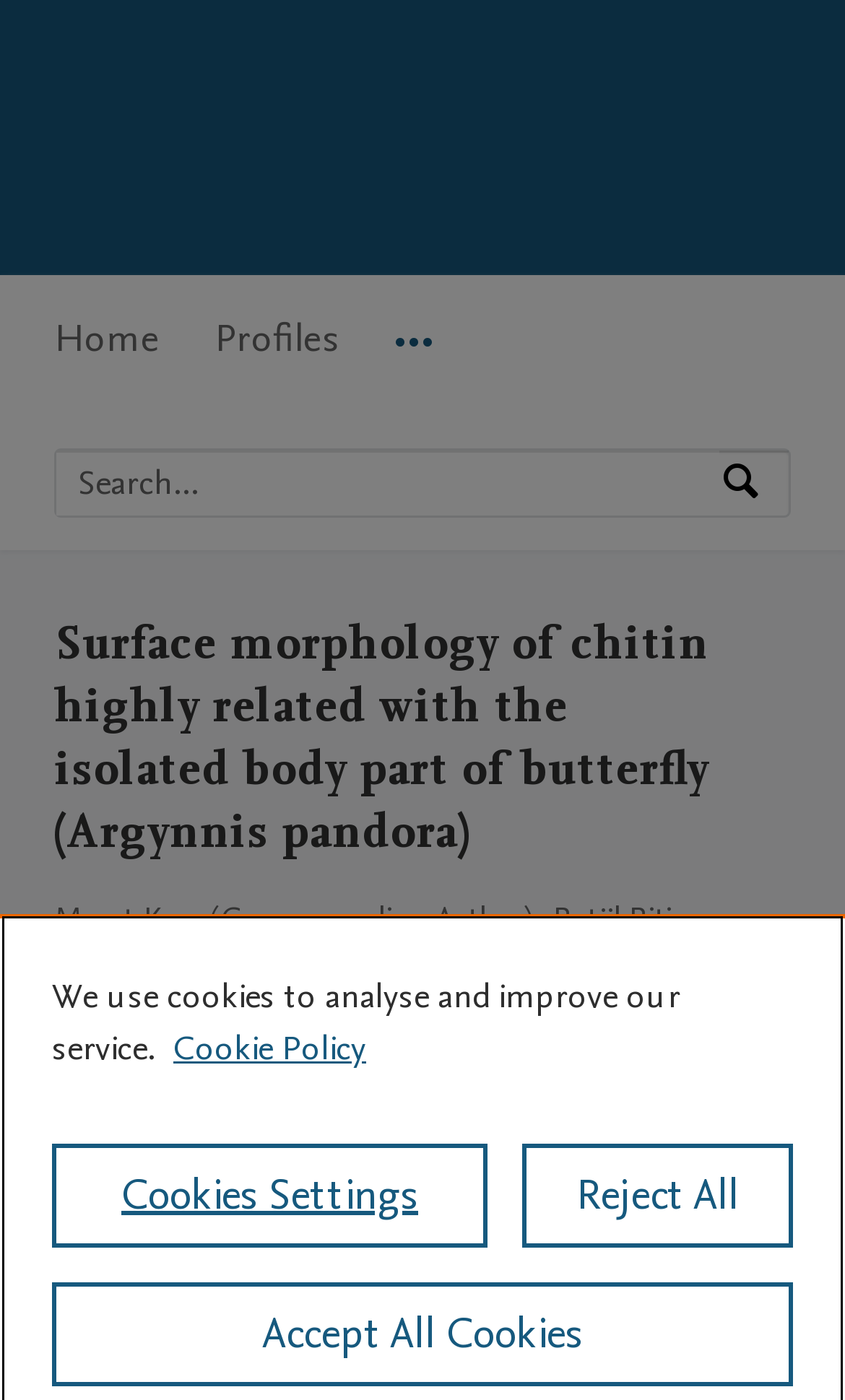Answer the question briefly using a single word or phrase: 
What is the navigation option after 'Home'?

Profiles